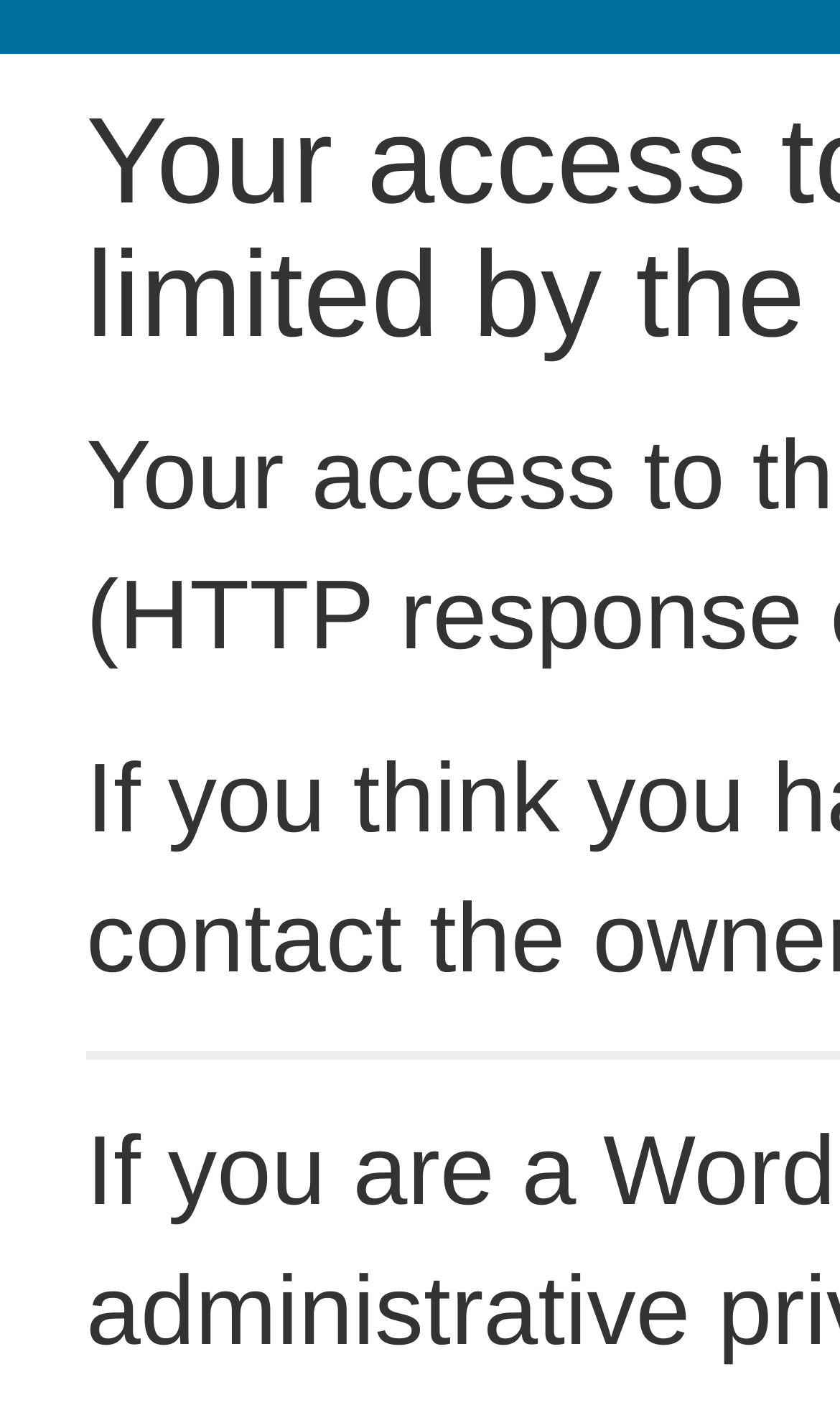Identify and extract the heading text of the webpage.

Your access to this site has been limited by the site owner